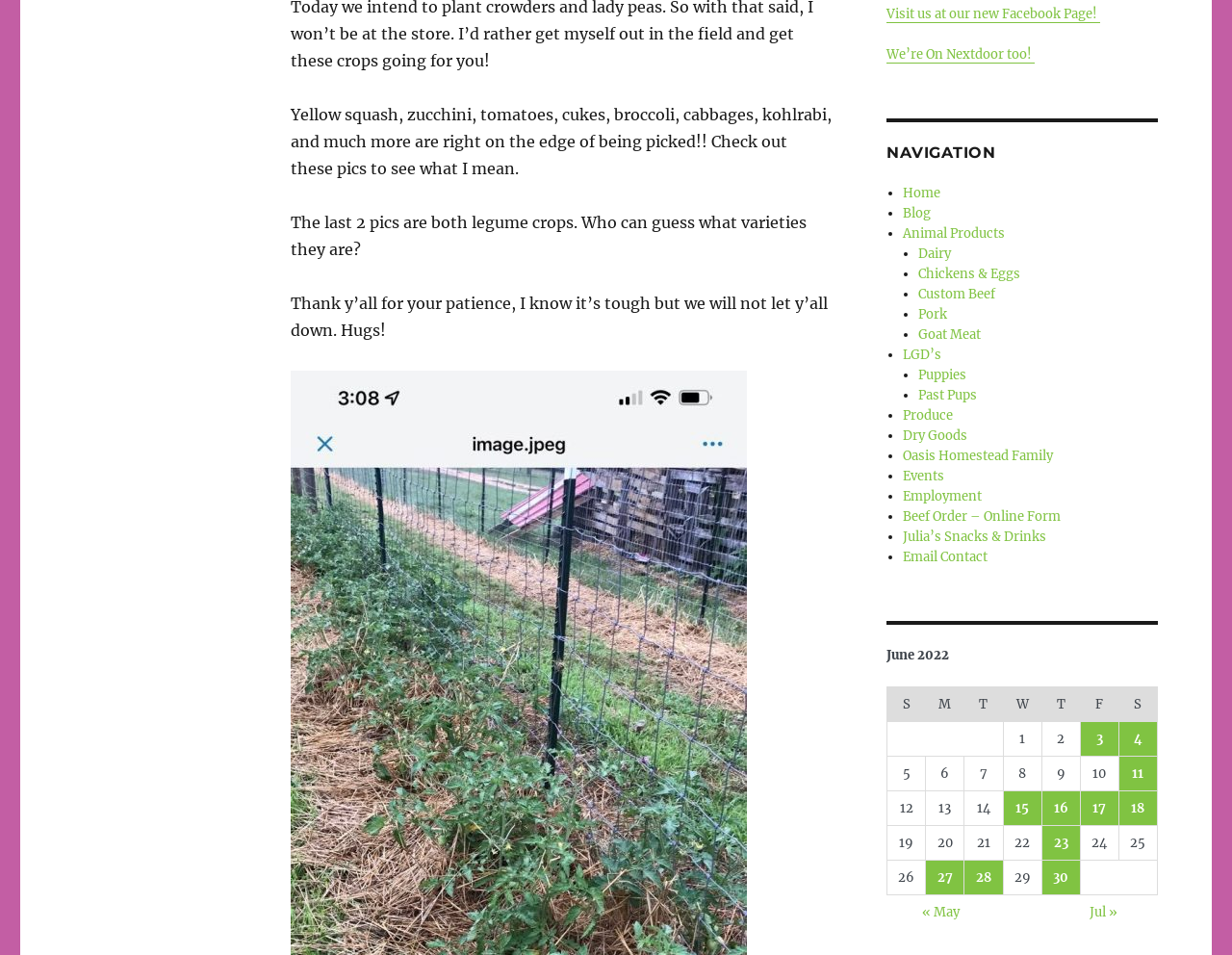Show the bounding box coordinates for the element that needs to be clicked to execute the following instruction: "Read the blog". Provide the coordinates in the form of four float numbers between 0 and 1, i.e., [left, top, right, bottom].

[0.733, 0.214, 0.755, 0.231]